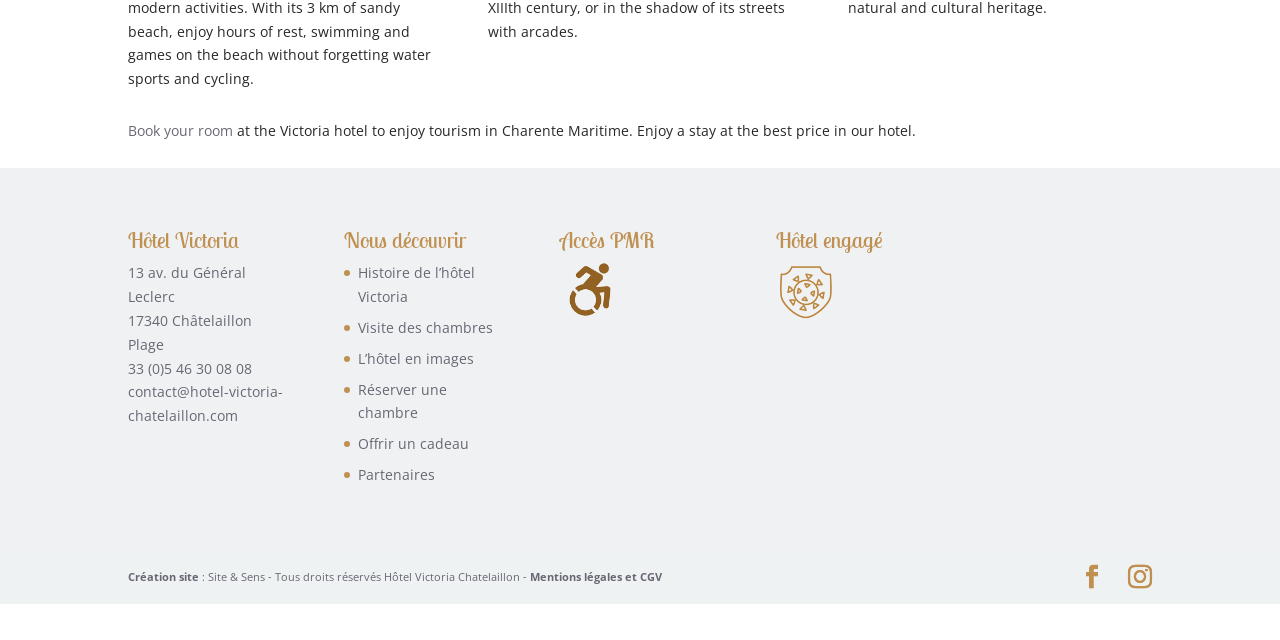Using the element description Histoire de l’hôtel Victoria, predict the bounding box coordinates for the UI element. Provide the coordinates in (top-left x, top-left y, bottom-right x, bottom-right y) format with values ranging from 0 to 1.

[0.28, 0.412, 0.371, 0.478]